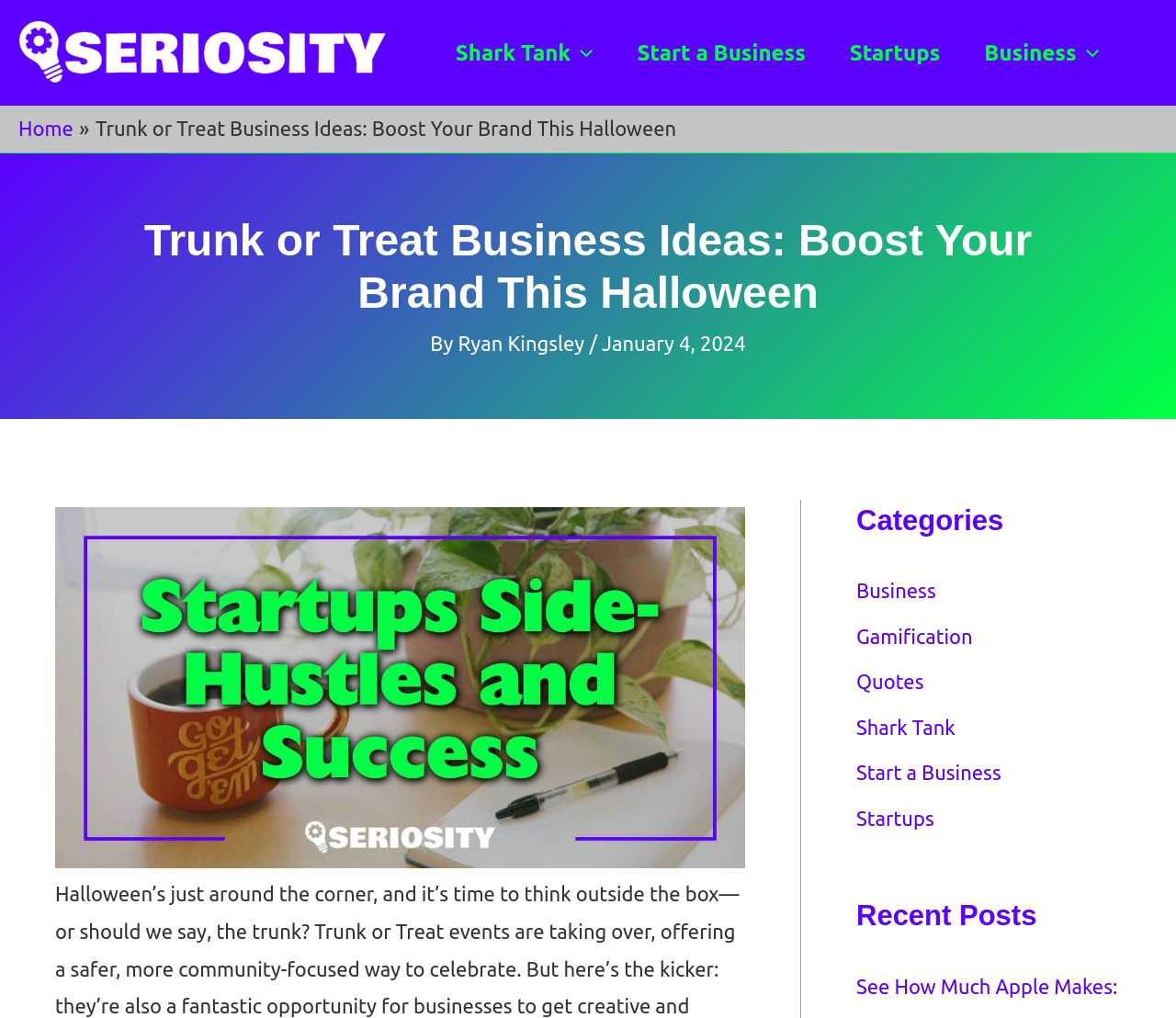Locate the bounding box coordinates of the clickable area to execute the instruction: "Explore the 'Business' category". Provide the coordinates as four float numbers between 0 and 1, represented as [left, top, right, bottom].

[0.728, 0.569, 0.796, 0.591]